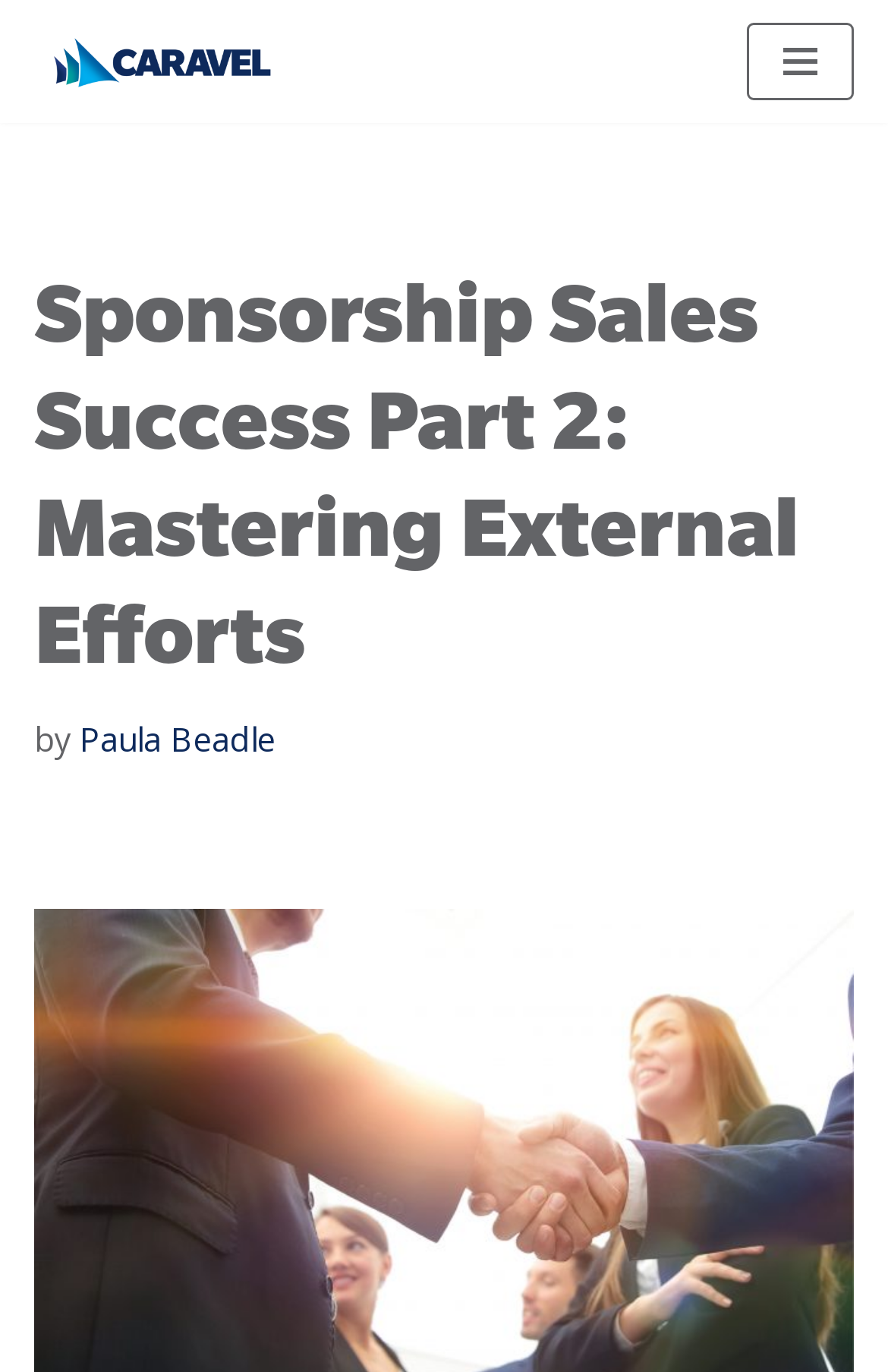Extract the text of the main heading from the webpage.

Sponsorship Sales Success Part 2: Mastering External Efforts